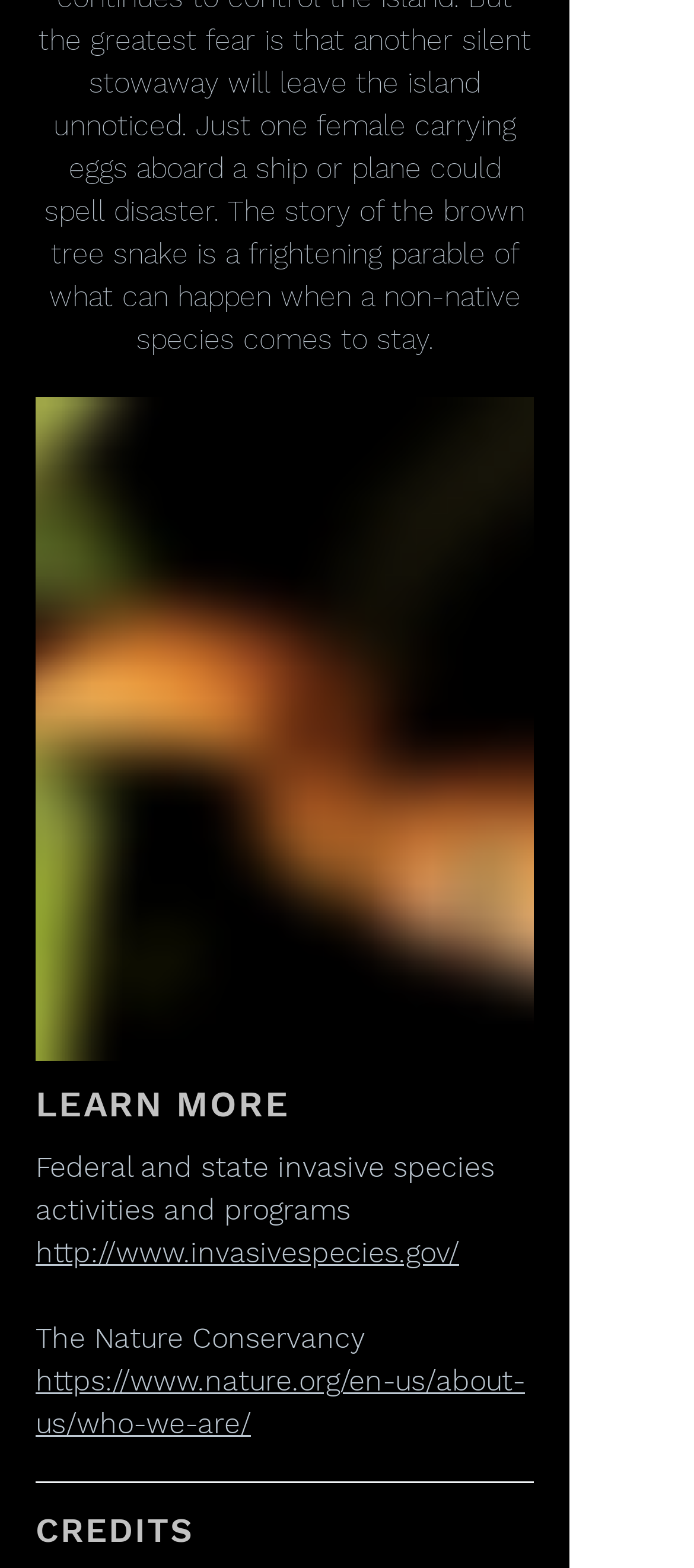What is the purpose of the 'LEARN MORE' heading?
Give a one-word or short phrase answer based on the image.

To provide more information